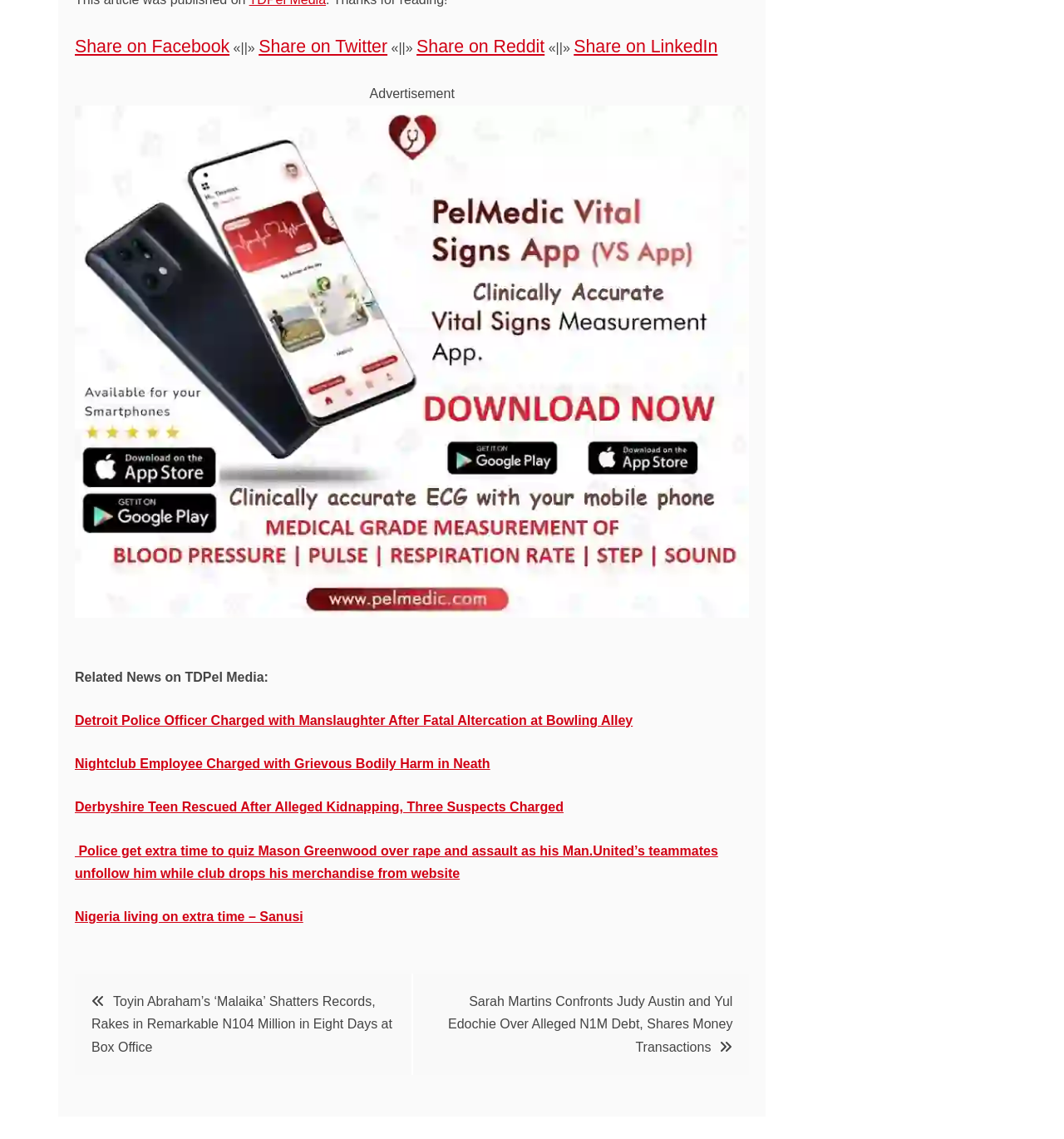Locate the bounding box coordinates of the area you need to click to fulfill this instruction: 'Submit the contact form'. The coordinates must be in the form of four float numbers ranging from 0 to 1: [left, top, right, bottom].

None